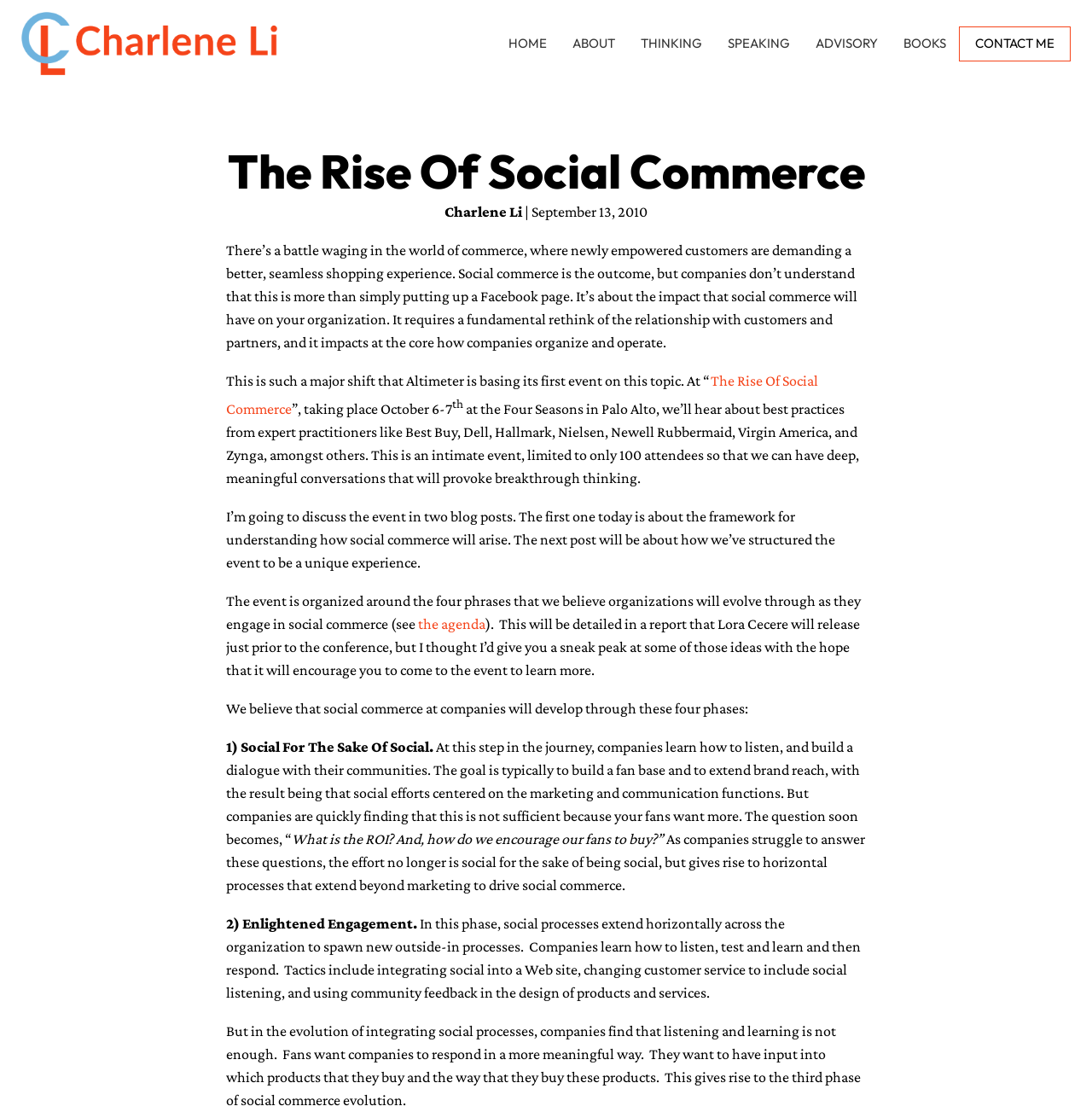Give a short answer to this question using one word or a phrase:
Where is the event taking place?

Four Seasons in Palo Alto